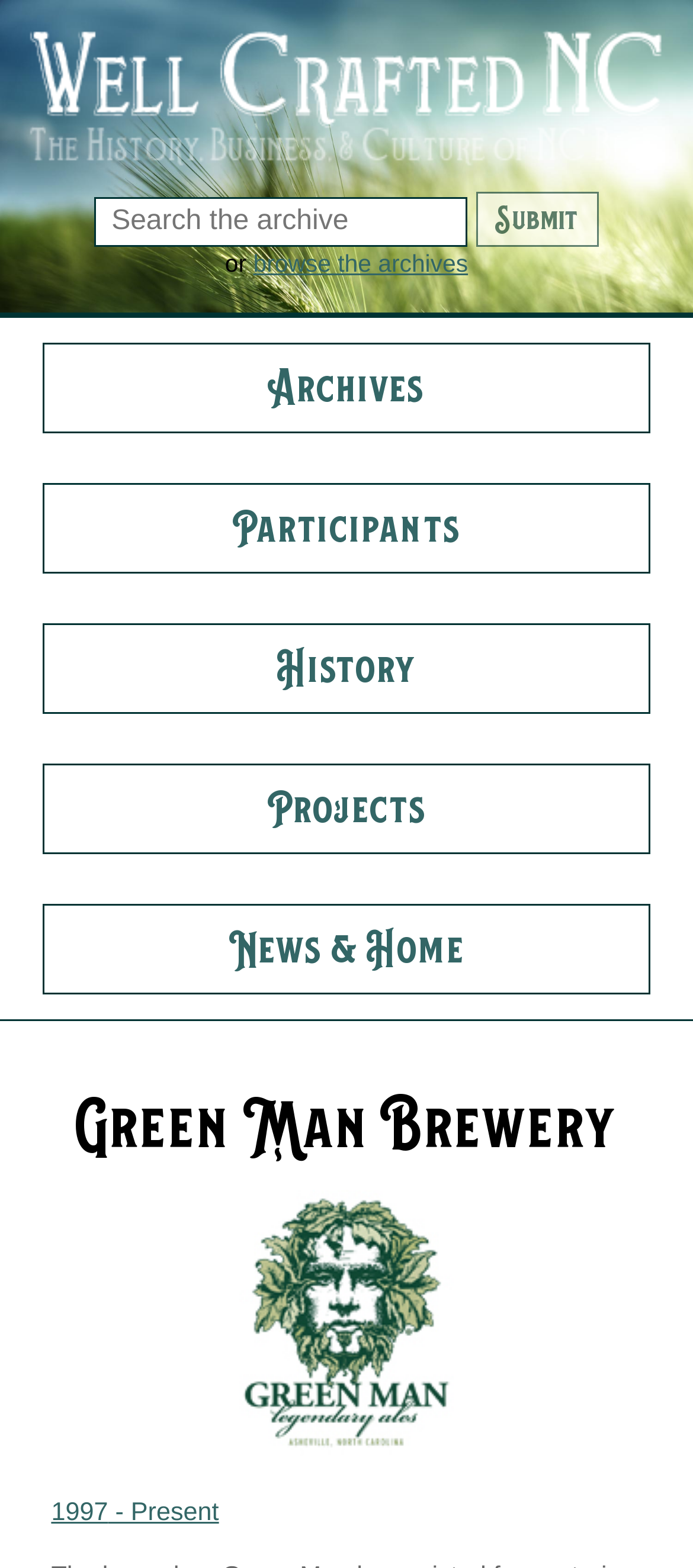Please identify the bounding box coordinates of the element I should click to complete this instruction: 'Learn about the projects of Green Man Brewery'. The coordinates should be given as four float numbers between 0 and 1, like this: [left, top, right, bottom].

[0.062, 0.486, 0.938, 0.544]